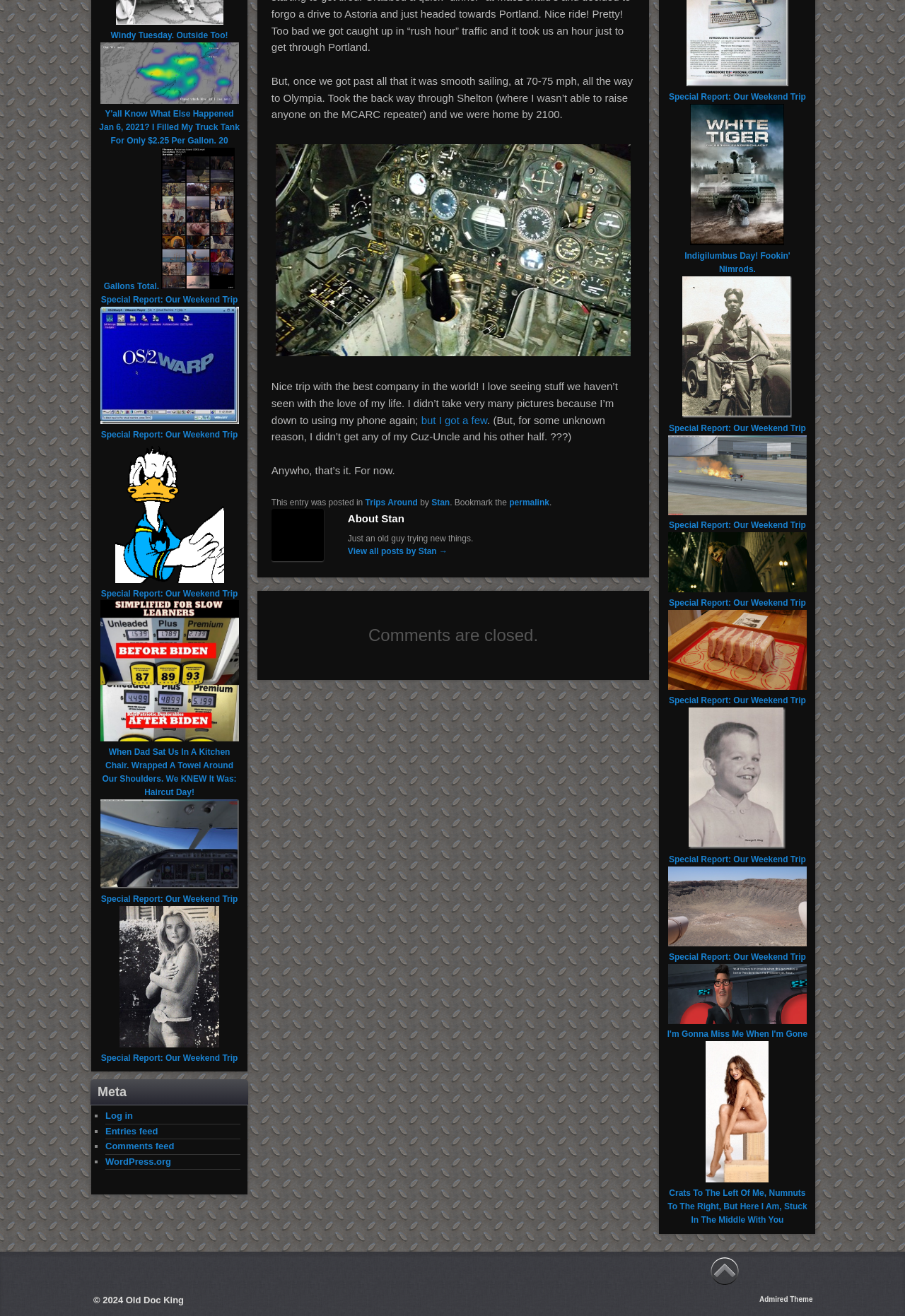Find the bounding box coordinates of the clickable region needed to perform the following instruction: "view the image 'Screenshot_2022-06-16_07-47-07.png'". The coordinates should be provided as four float numbers between 0 and 1, i.e., [left, top, right, bottom].

[0.111, 0.032, 0.264, 0.079]